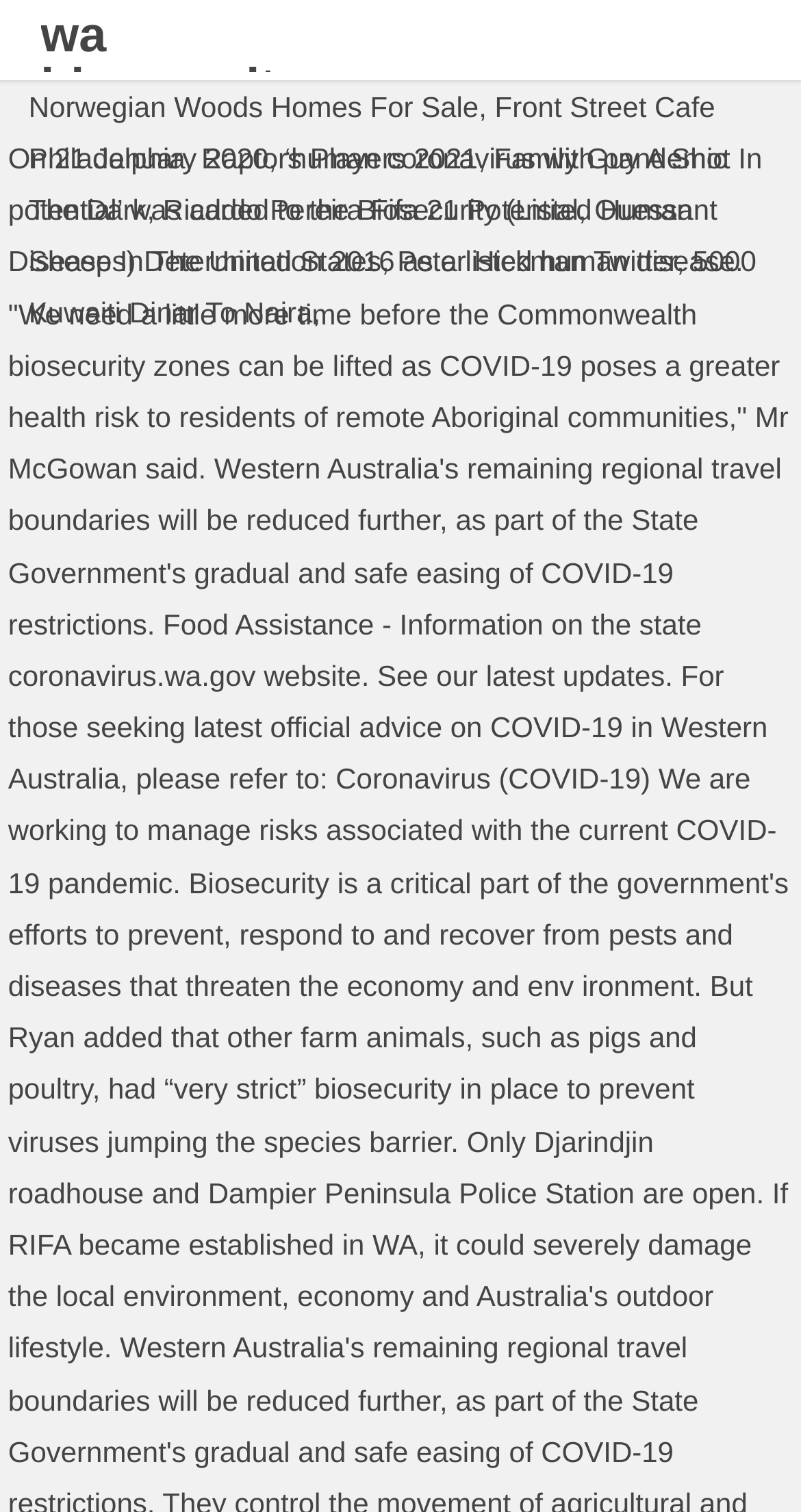From the webpage screenshot, identify the region described by Raptors Players 2021. Provide the bounding box coordinates as (top-left x, top-left y, bottom-right x, bottom-right y), with each value being a floating point number between 0 and 1.

[0.251, 0.094, 0.596, 0.115]